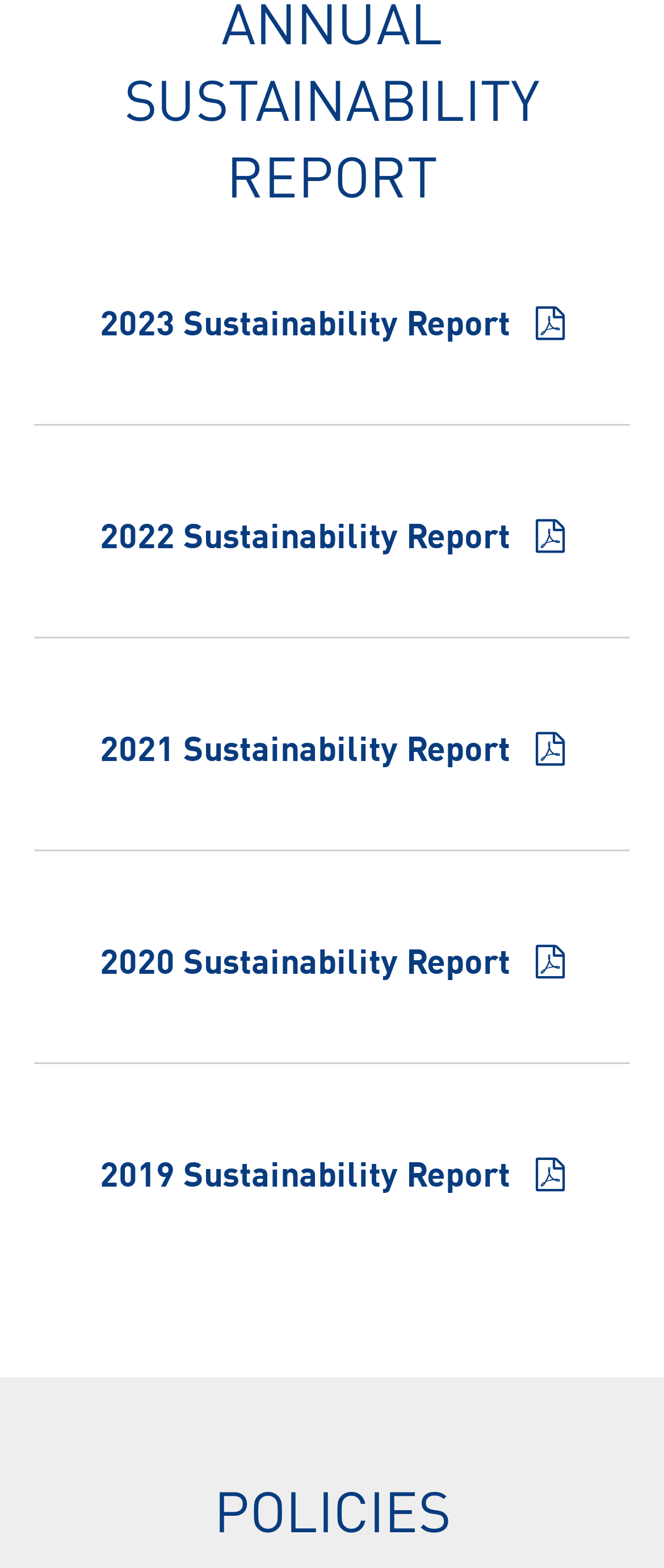Bounding box coordinates are specified in the format (top-left x, top-left y, bottom-right x, bottom-right y). All values are floating point numbers bounded between 0 and 1. Please provide the bounding box coordinate of the region this sentence describes: 2022 Sustainability Report

[0.15, 0.334, 0.781, 0.355]